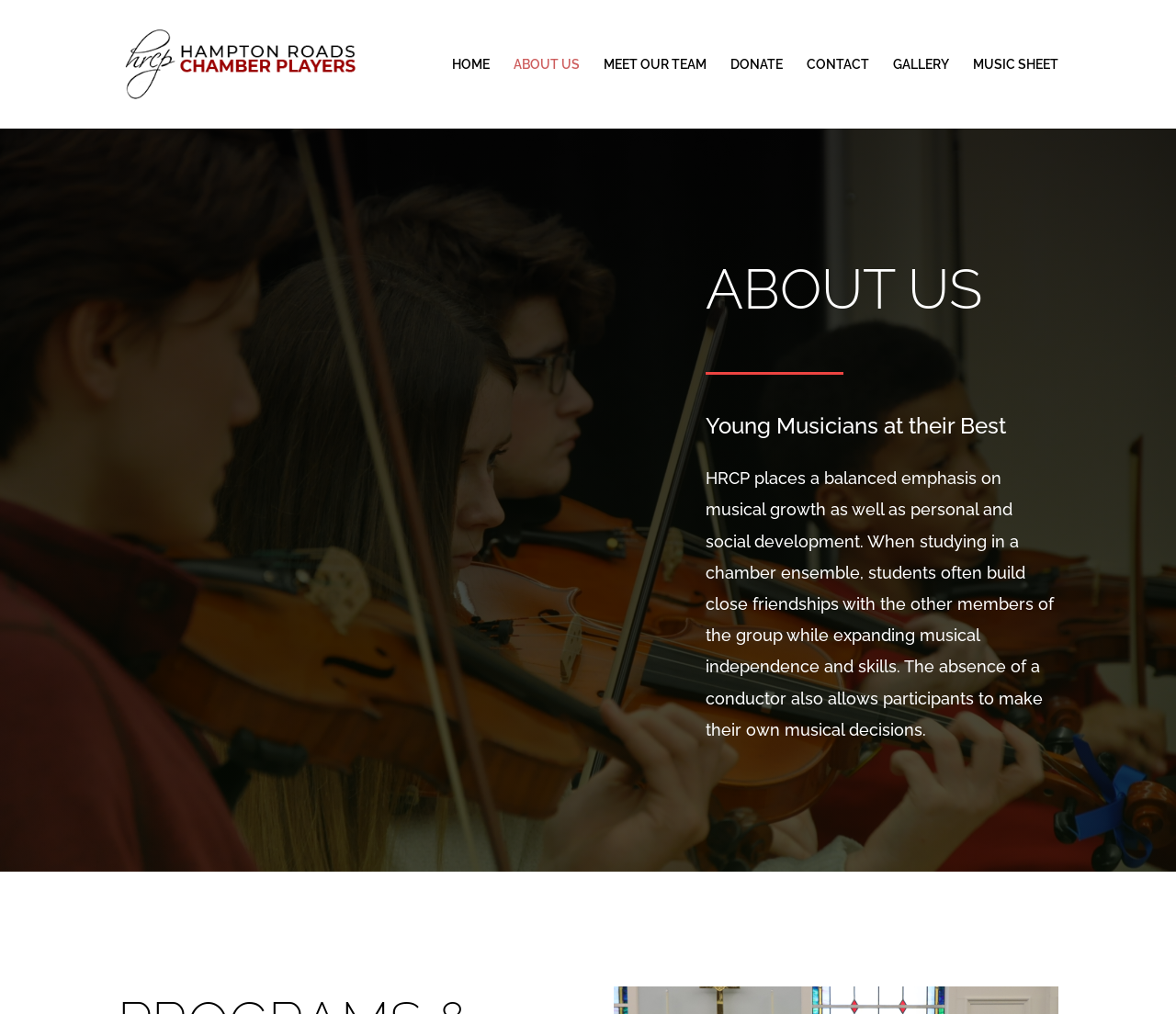Determine the bounding box coordinates for the area that needs to be clicked to fulfill this task: "go to home page". The coordinates must be given as four float numbers between 0 and 1, i.e., [left, top, right, bottom].

[0.384, 0.057, 0.416, 0.127]